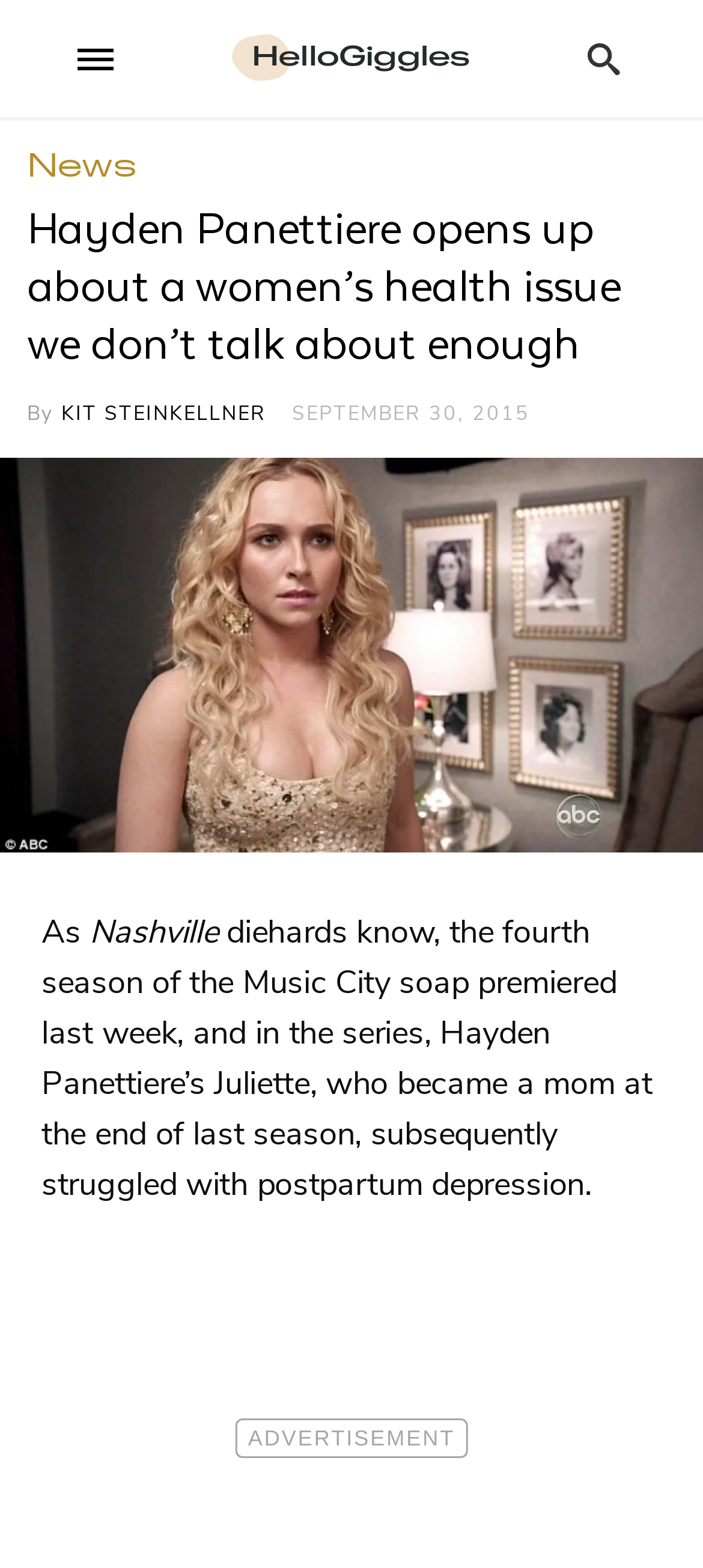Please answer the following question using a single word or phrase: 
When was the article published?

SEPTEMBER 30, 2015